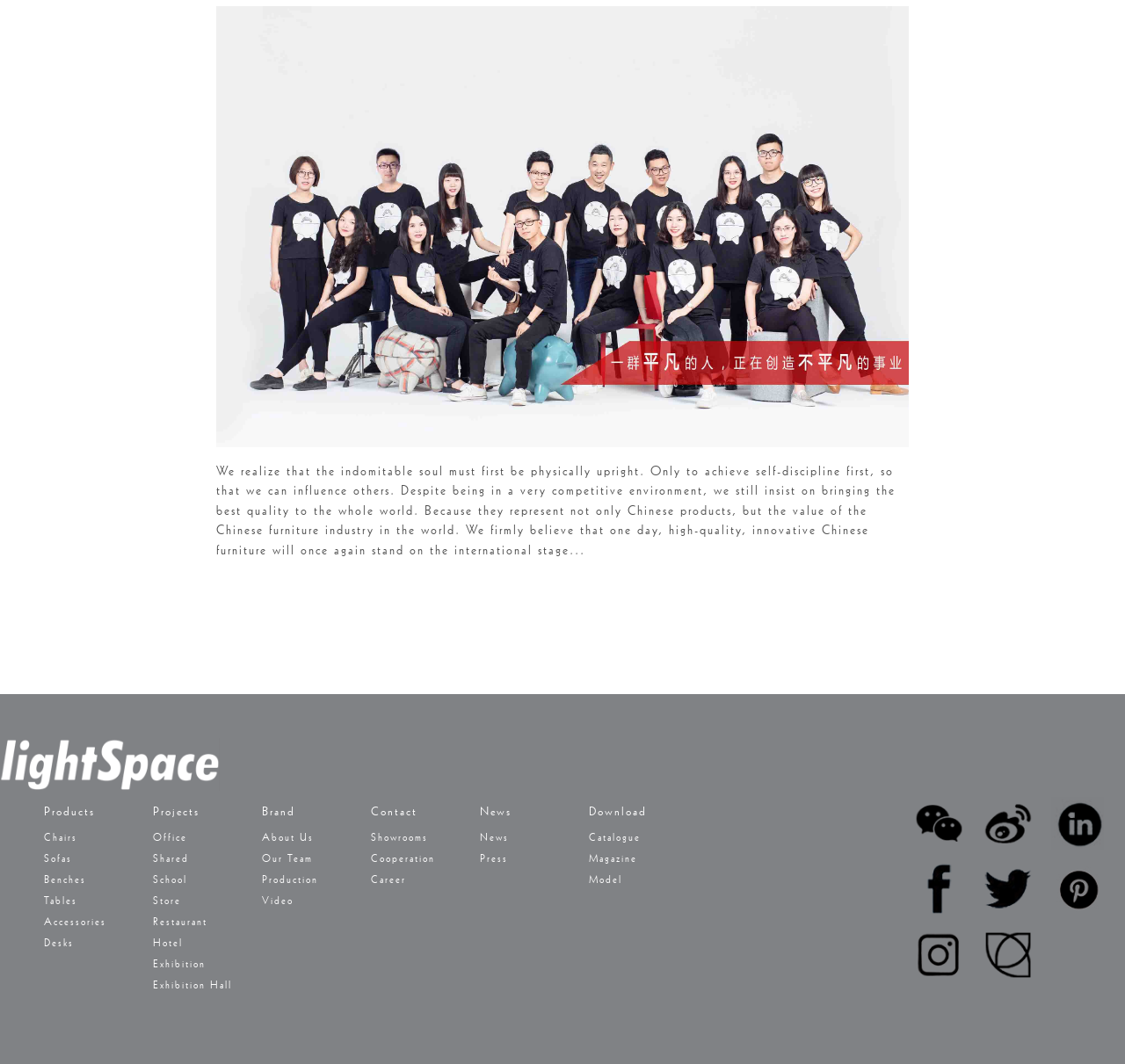Provide the bounding box coordinates for the UI element that is described by this text: "Desks". The coordinates should be in the form of four float numbers between 0 and 1: [left, top, right, bottom].

[0.039, 0.879, 0.066, 0.892]